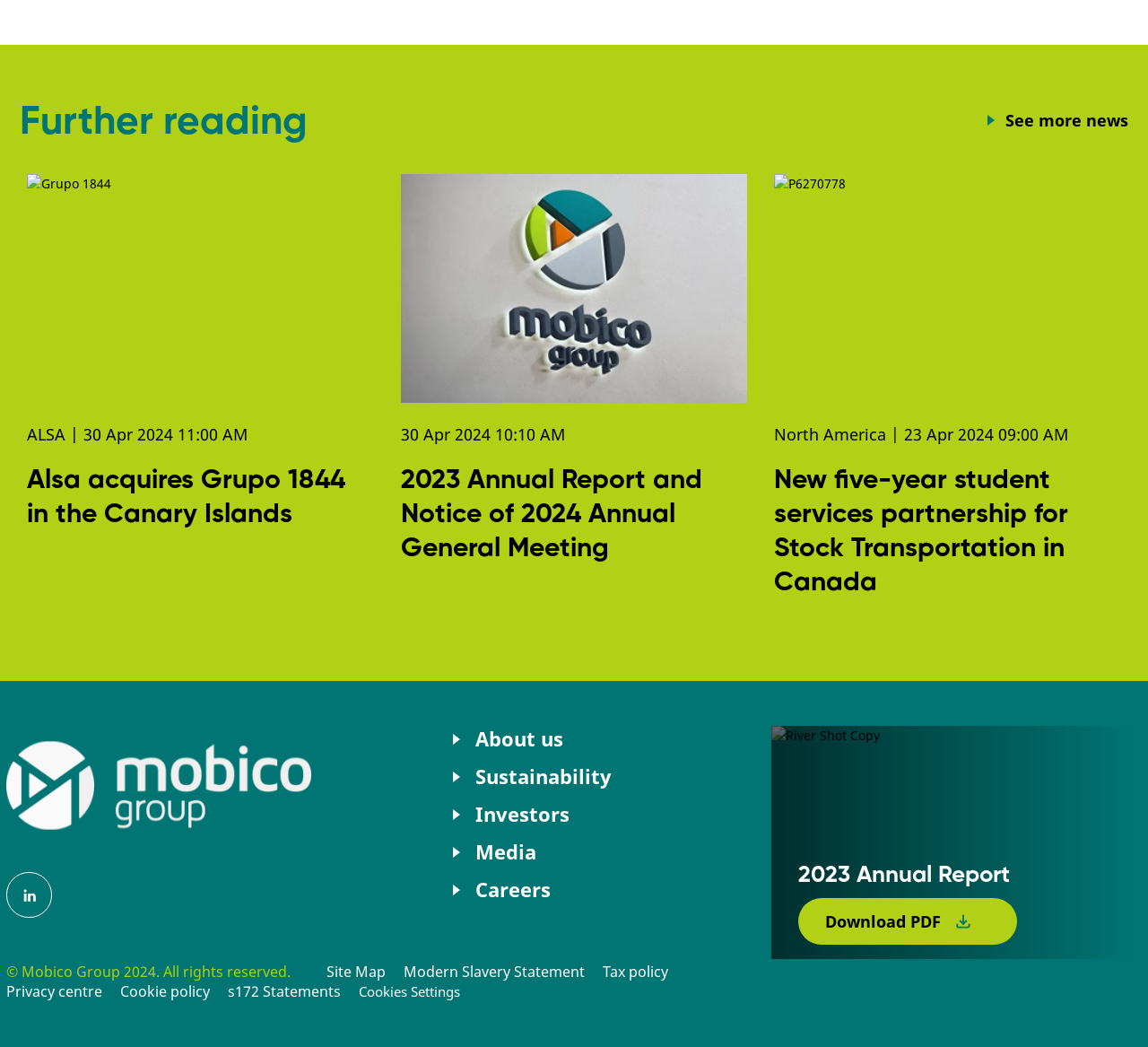Using the webpage screenshot, locate the HTML element that fits the following description and provide its bounding box: "Privacy centre".

[0.005, 0.937, 0.089, 0.956]